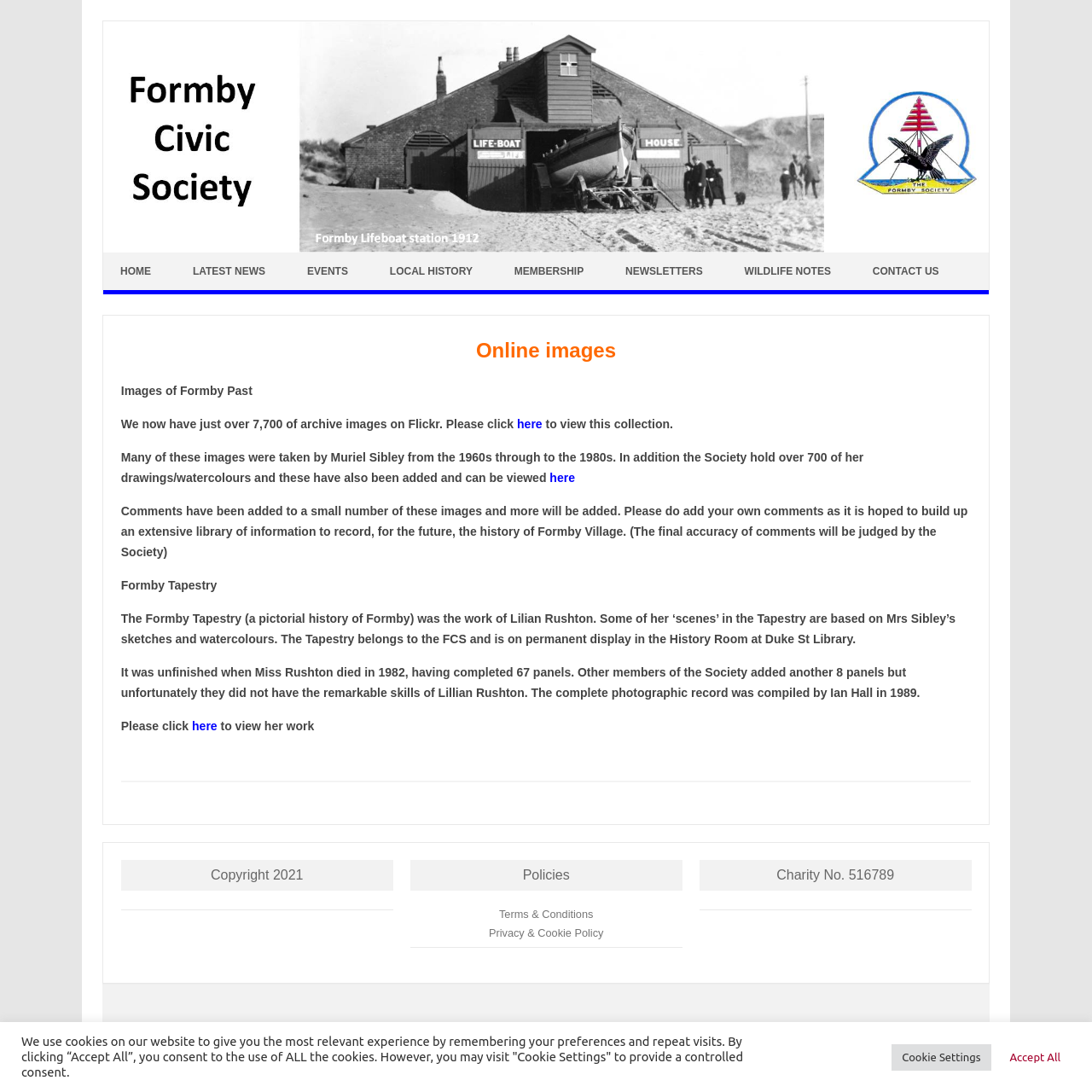What is the name of the society?
Look at the screenshot and respond with a single word or phrase.

Formby Civic Society